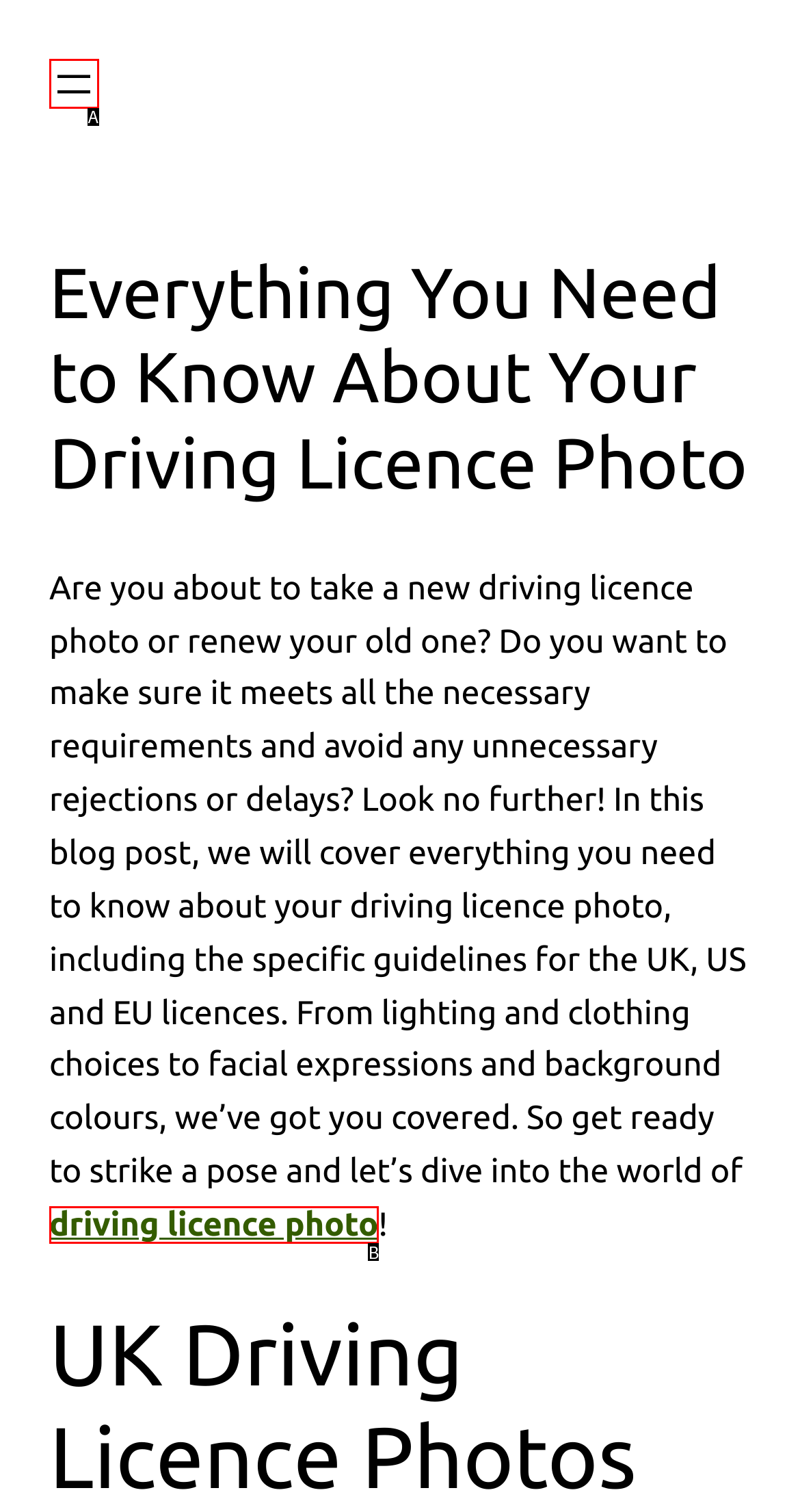Please select the letter of the HTML element that fits the description: aria-label="Open menu". Answer with the option's letter directly.

A